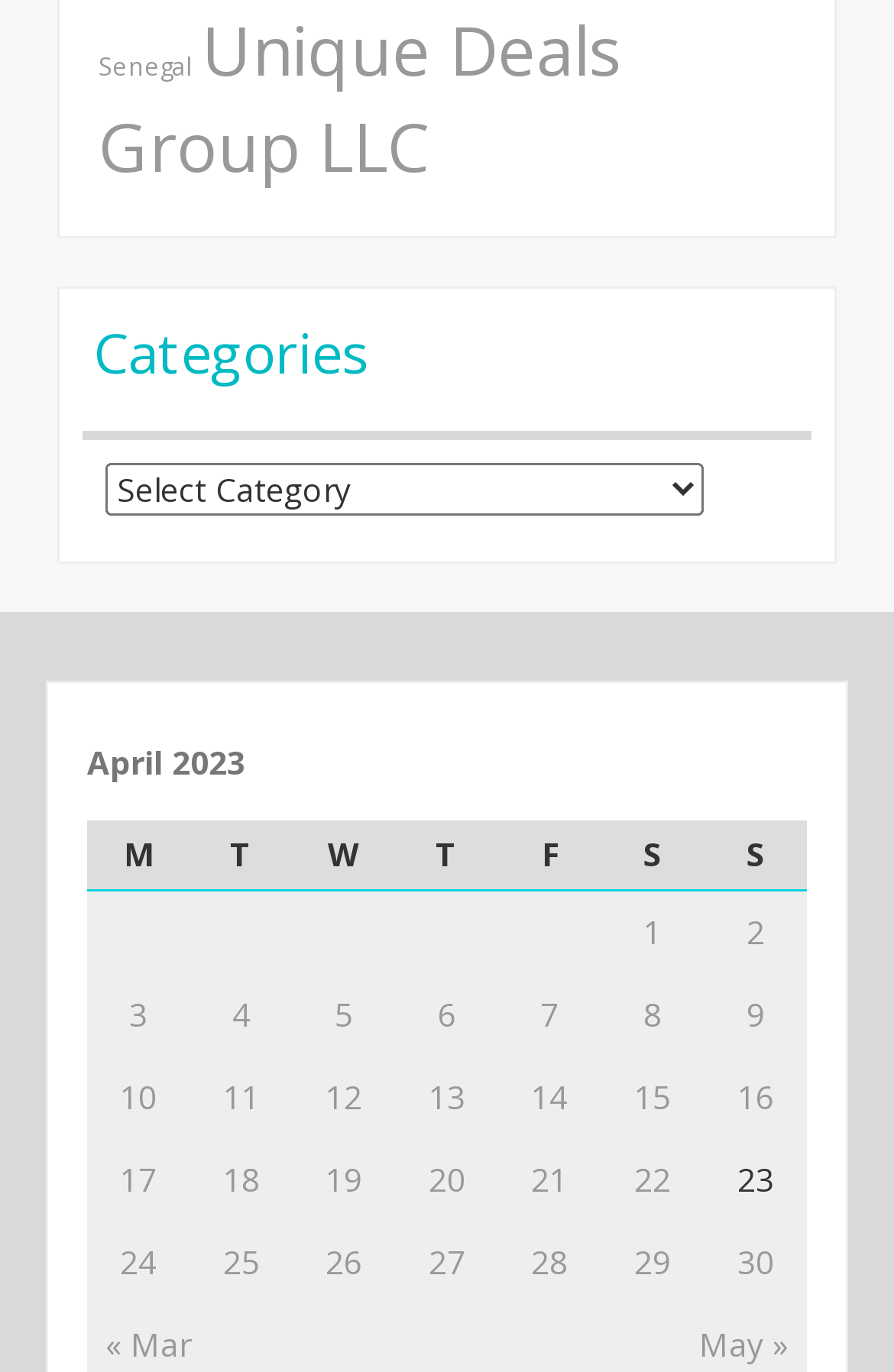Using the format (top-left x, top-left y, bottom-right x, bottom-right y), and given the element description, identify the bounding box coordinates within the screenshot: Unique Deals Group LLC

[0.11, 0.004, 0.695, 0.141]